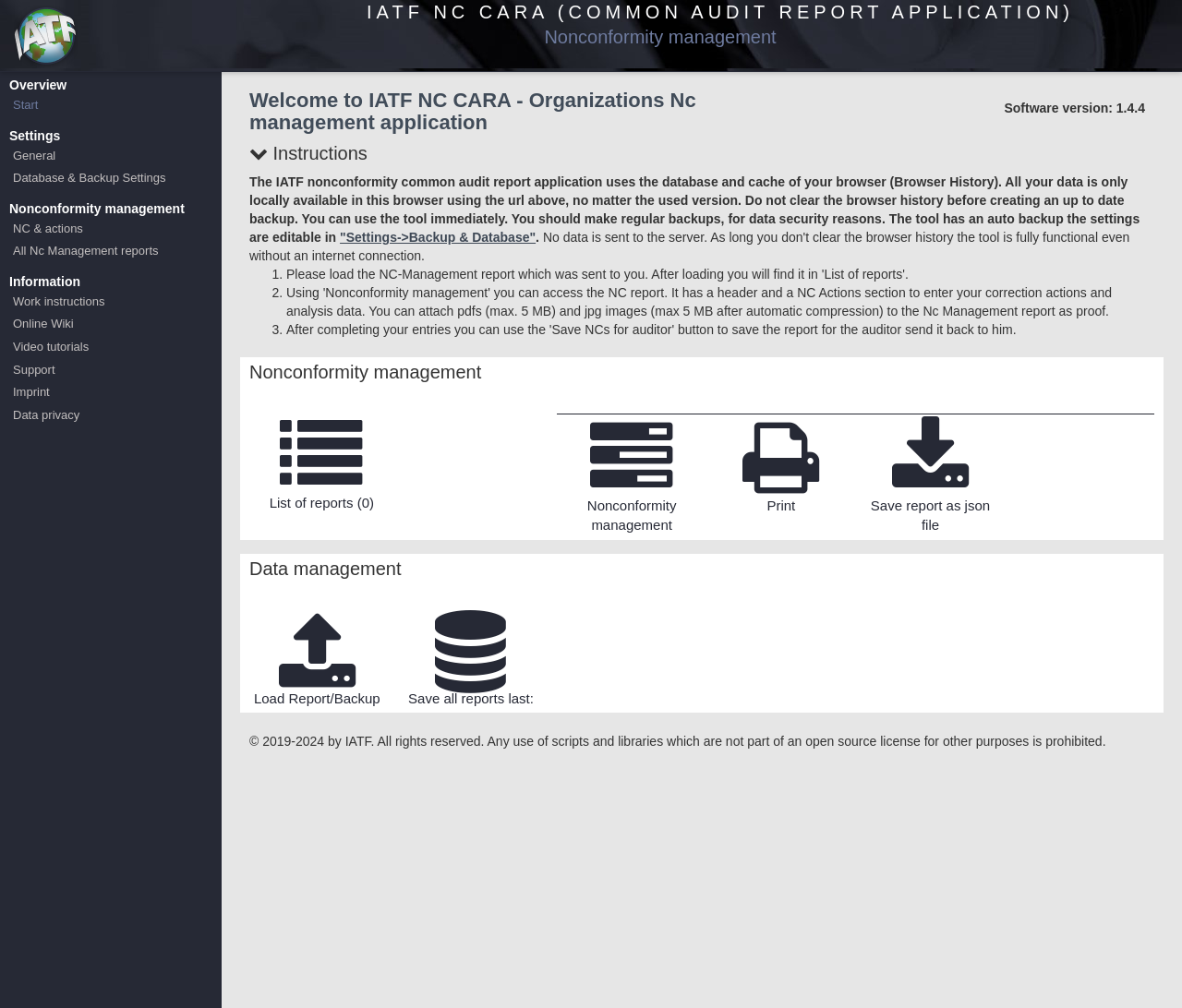Provide the bounding box coordinates of the HTML element this sentence describes: "Data privacy". The bounding box coordinates consist of four float numbers between 0 and 1, i.e., [left, top, right, bottom].

[0.01, 0.403, 0.188, 0.421]